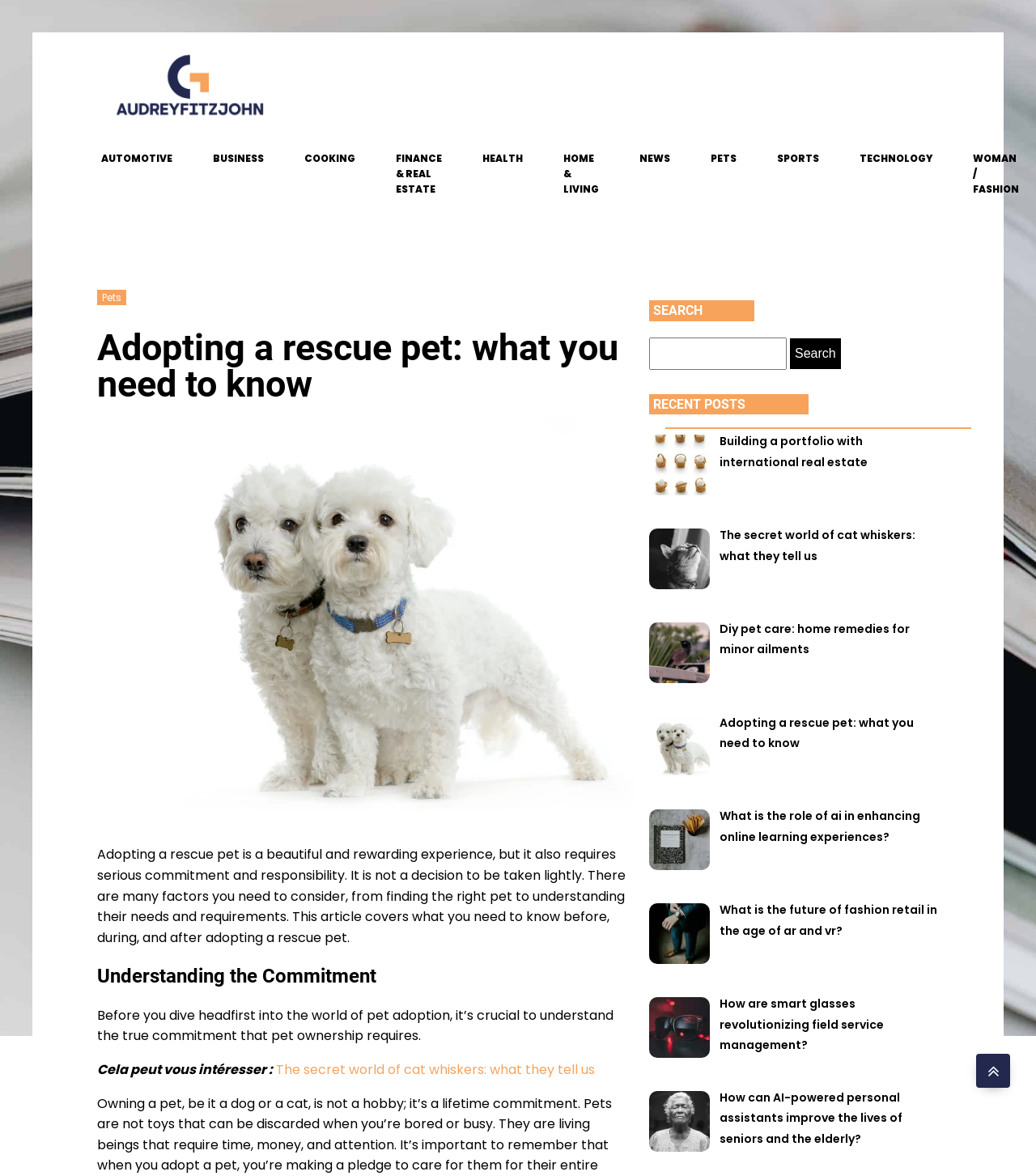Using details from the image, please answer the following question comprehensively:
What is the purpose of the links at the top of the webpage?

The links at the top of the webpage, such as 'AUTOMOTIVE', 'BUSINESS', and 'PETS', appear to be categories or topics that users can navigate to. This suggests that the website is organized into different sections or categories, and users can click on these links to access related content.